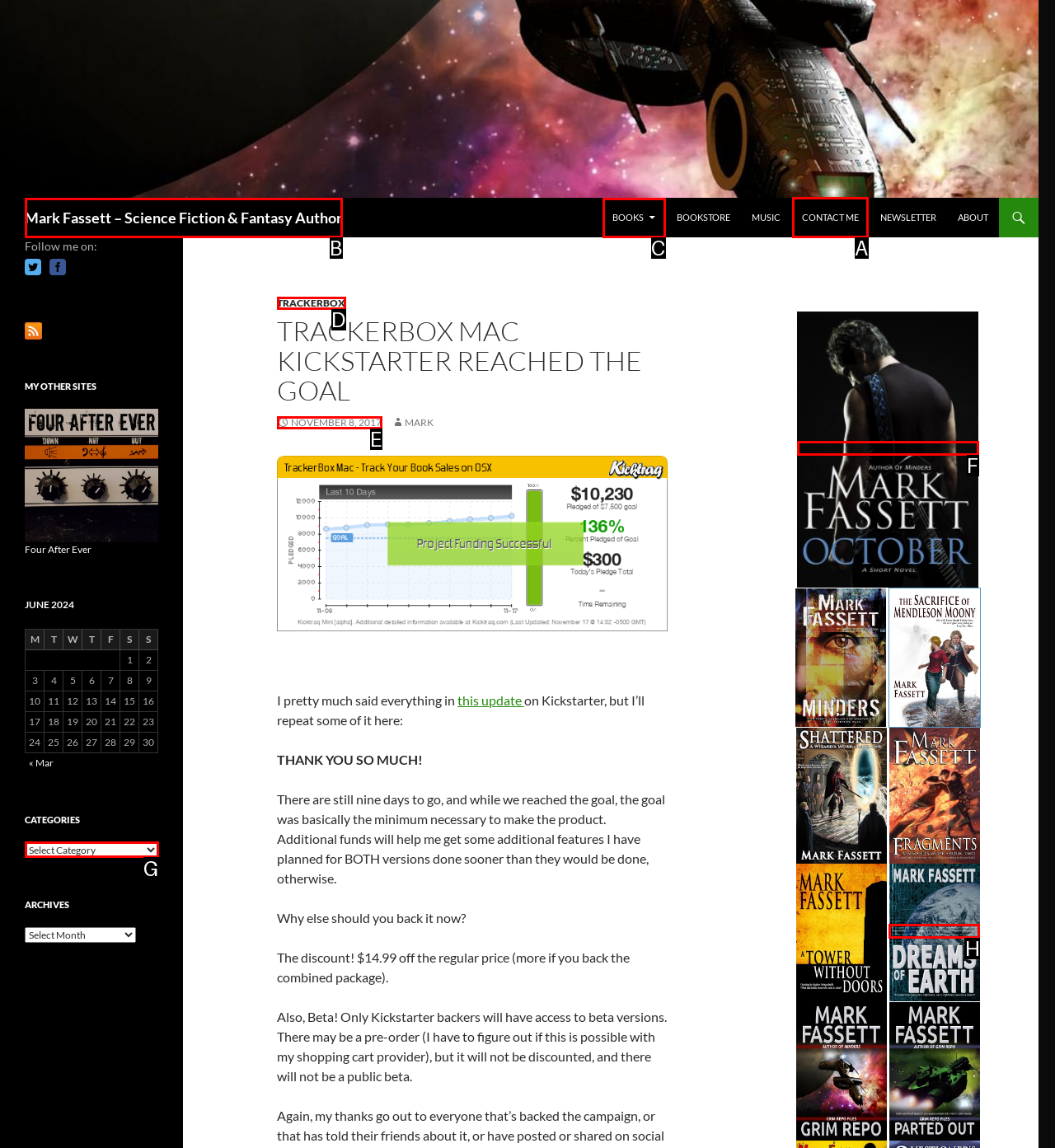Identify which HTML element should be clicked to fulfill this instruction: Visit the 'CONTACT ME' page Reply with the correct option's letter.

A